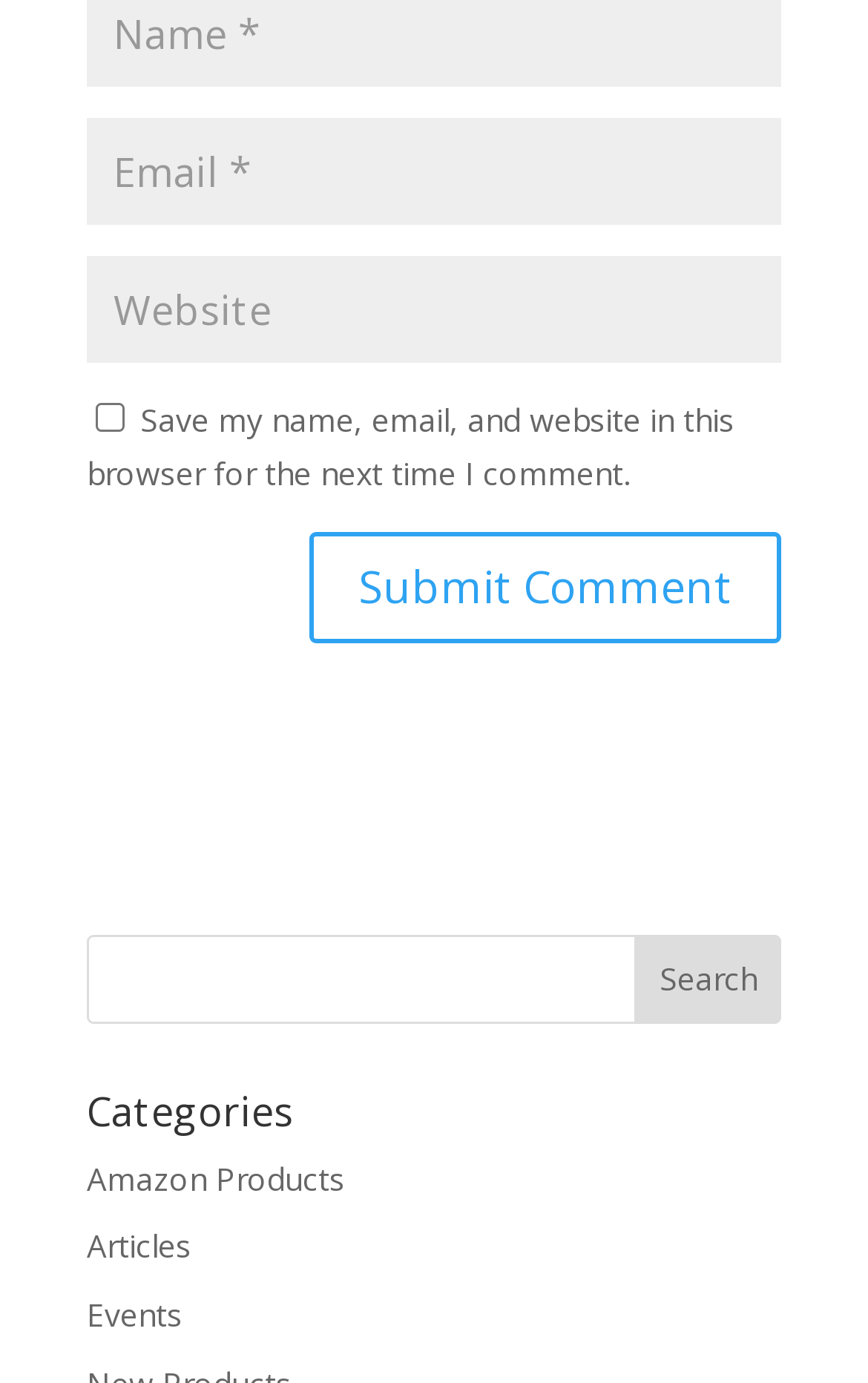Pinpoint the bounding box coordinates for the area that should be clicked to perform the following instruction: "Submit a comment".

[0.356, 0.384, 0.9, 0.465]